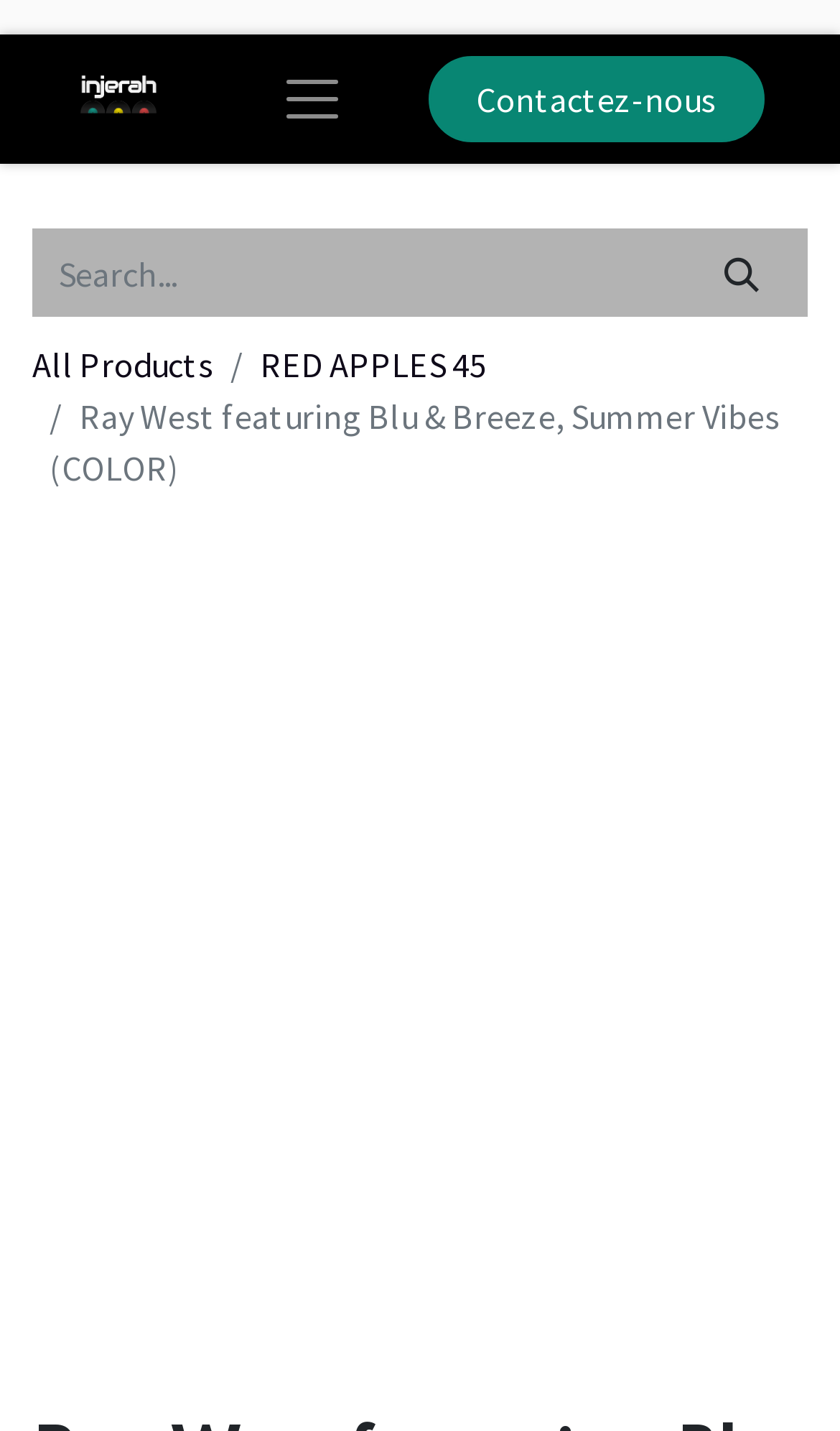Please predict the bounding box coordinates (top-left x, top-left y, bottom-right x, bottom-right y) for the UI element in the screenshot that fits the description: parent_node: Contactez-nous

[0.331, 0.039, 0.413, 0.1]